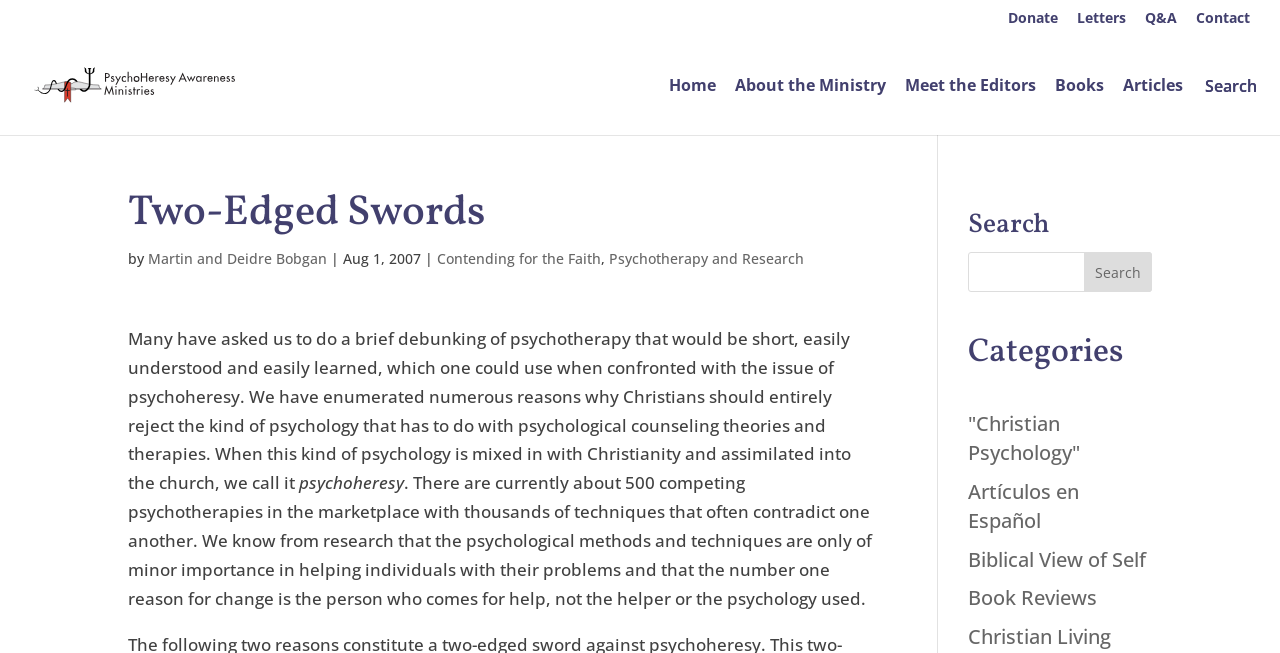Please analyze the image and give a detailed answer to the question:
Who are the authors of the article?

I found the answer by looking at the static text elements on the webpage, which mention 'by Martin and Deidre Bobgan' near the top of the article. This suggests that Martin and Deidre Bobgan are the authors of the article.